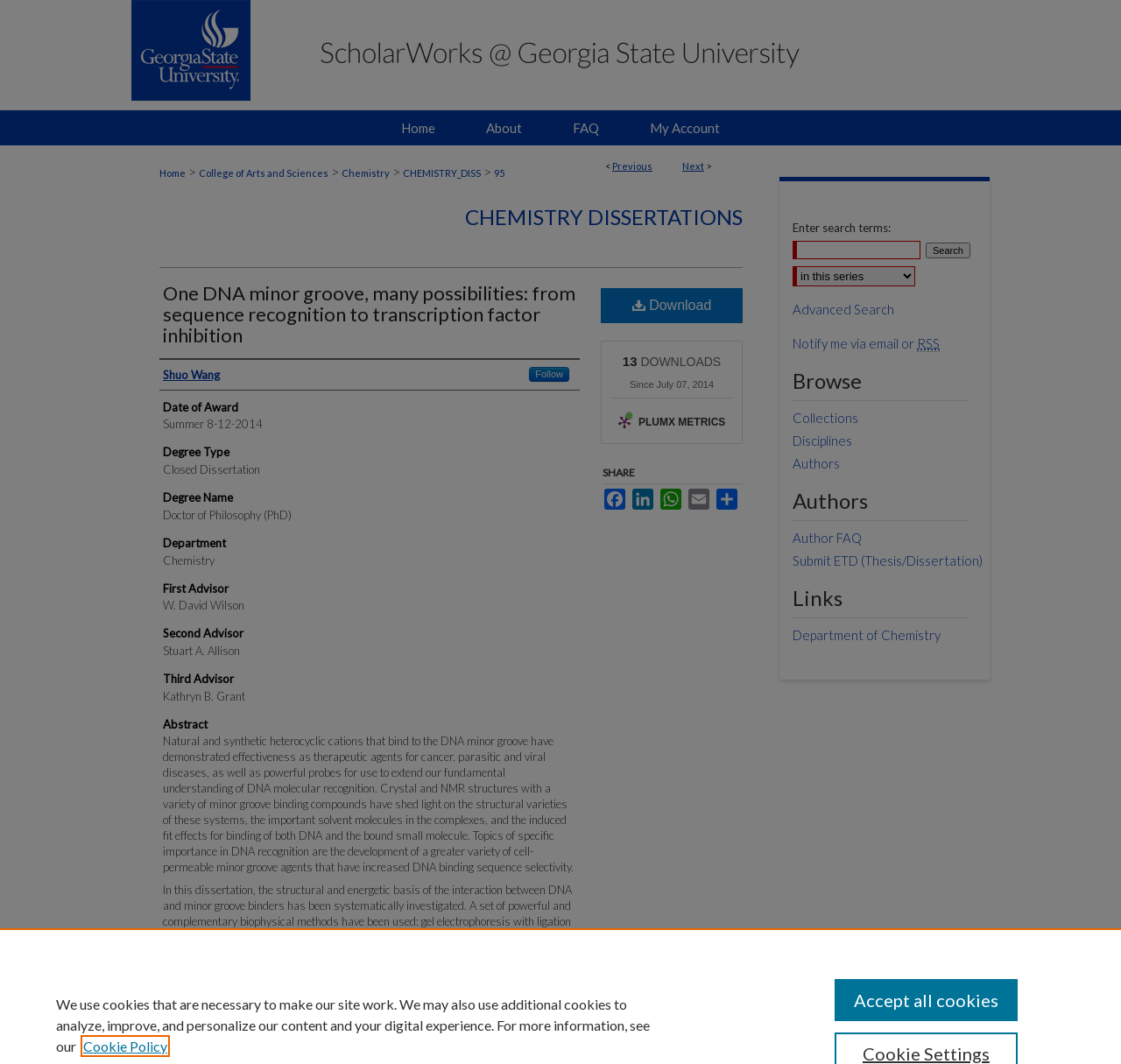What is the degree type of the dissertation?
Based on the content of the image, thoroughly explain and answer the question.

I found the degree type by looking at the static text element with the text 'Doctor of Philosophy (PhD)' which is located under the 'Degree Name' heading.